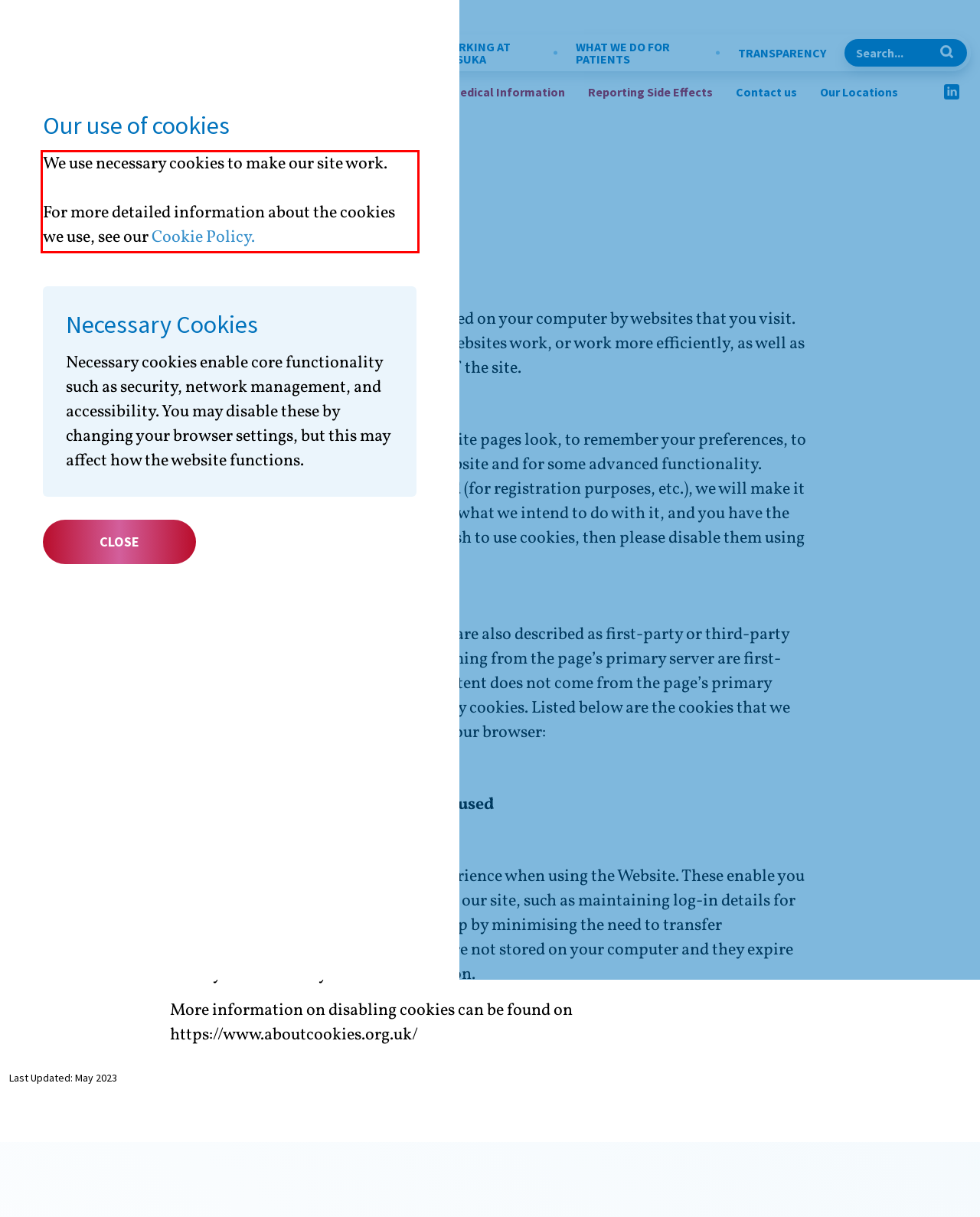Given a webpage screenshot with a red bounding box, perform OCR to read and deliver the text enclosed by the red bounding box.

We use necessary cookies to make our site work. For more detailed information about the cookies we use, see our Cookie Policy.